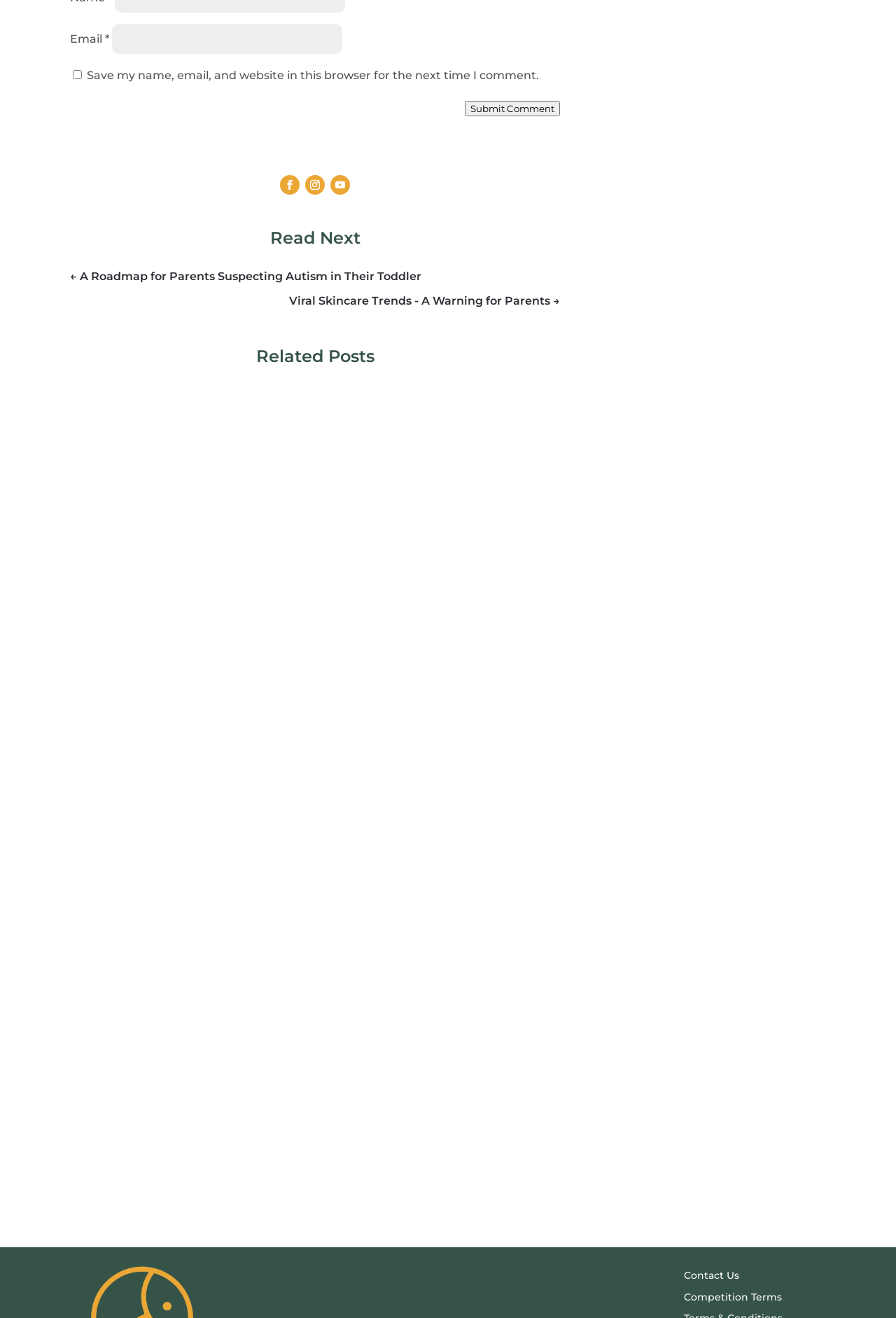What is the purpose of the 'Submit Comment' button?
Deliver a detailed and extensive answer to the question.

The 'Submit Comment' button is located below the comment text box and is likely used to submit a comment or feedback to the website or article.